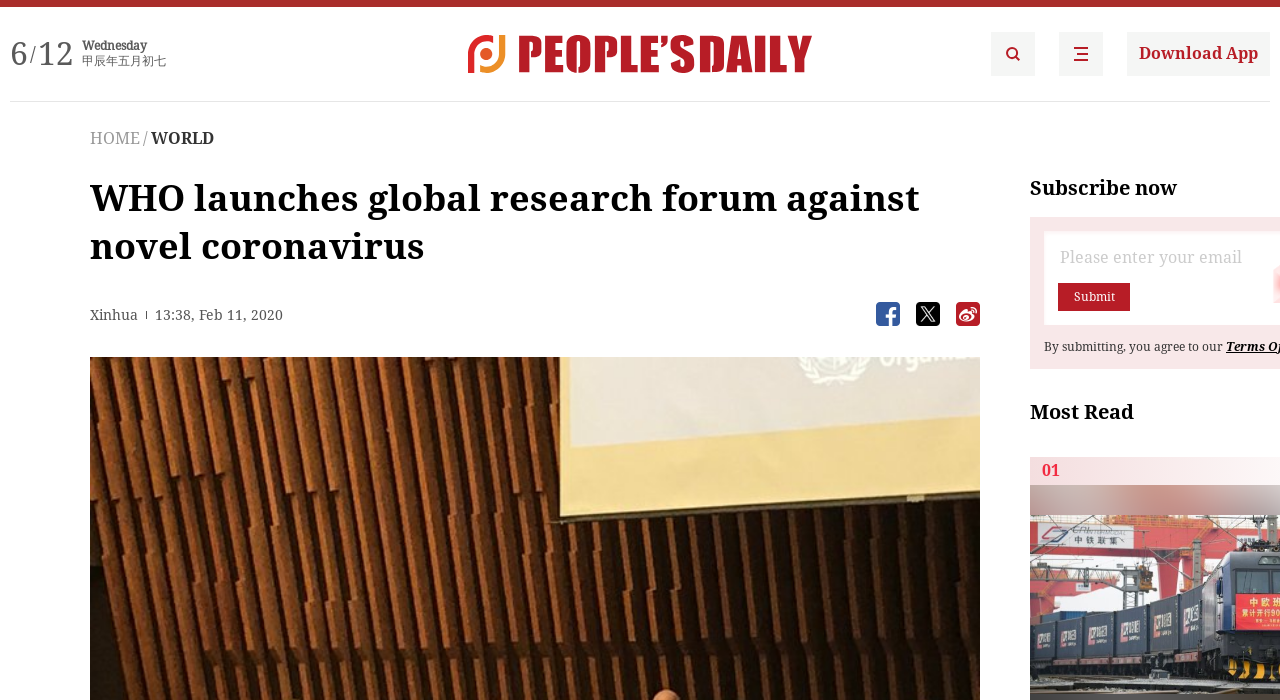What is the name of the app that can be downloaded?
Carefully analyze the image and provide a detailed answer to the question.

I found the name of the app by looking at the link text 'People's Daily English language App - Homepage - Breaking News, China News, World News and Video' which is located above the 'Download App' button.